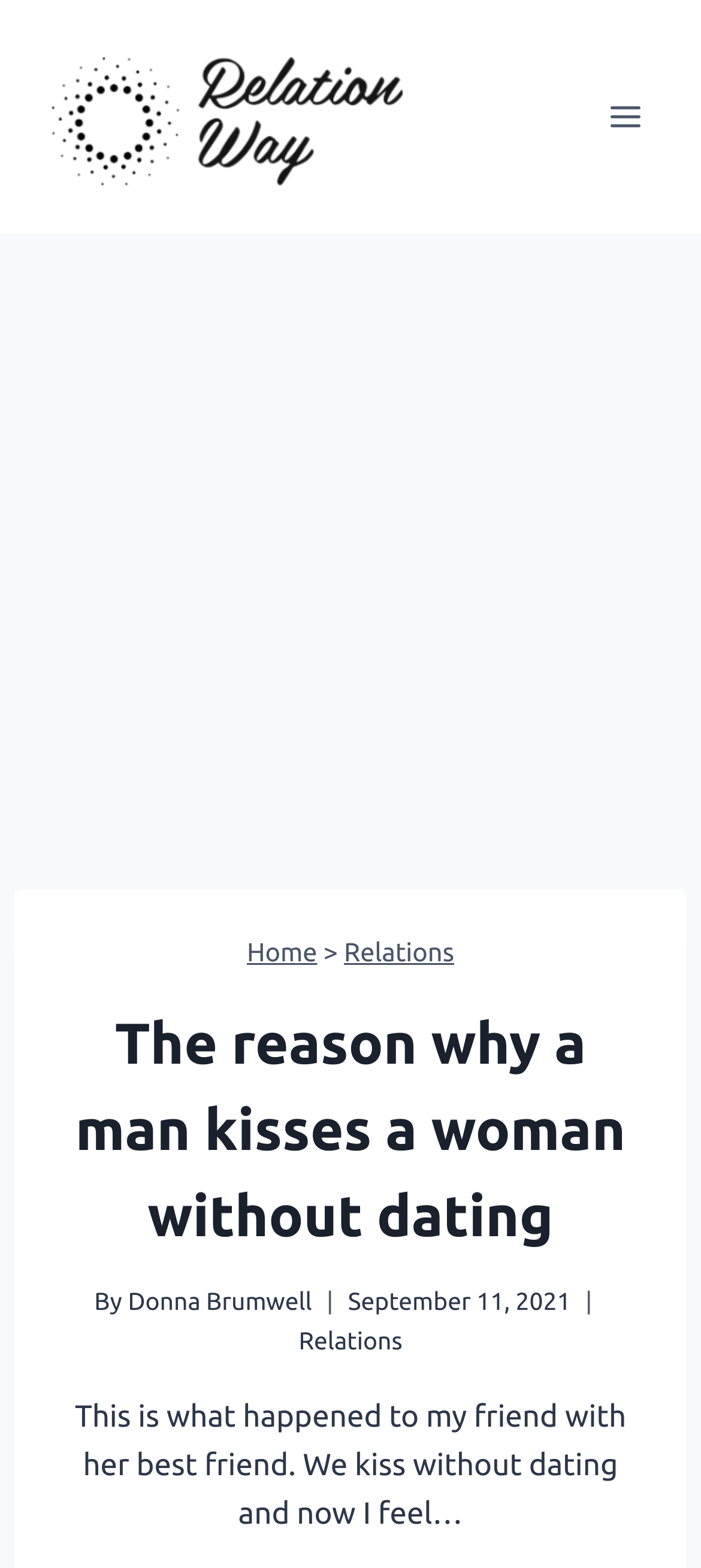Bounding box coordinates are specified in the format (top-left x, top-left y, bottom-right x, bottom-right y). All values are floating point numbers bounded between 0 and 1. Please provide the bounding box coordinate of the region this sentence describes: Donna Brumwell

[0.182, 0.821, 0.445, 0.839]